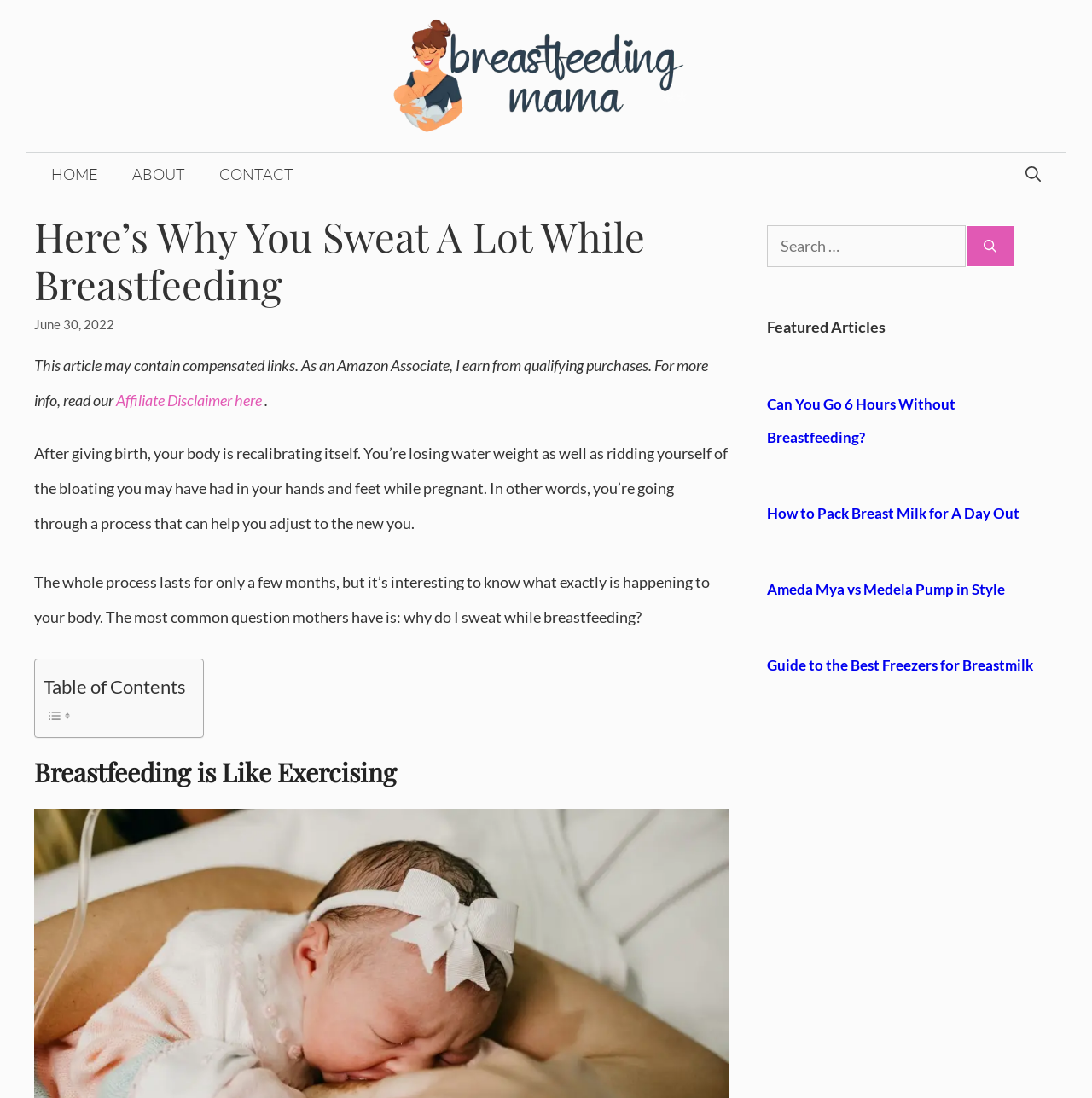What is the affiliate disclaimer about?
Please ensure your answer to the question is detailed and covers all necessary aspects.

The affiliate disclaimer is a static text element that explains that the website earns from qualifying purchases as an Amazon Associate. This disclaimer is likely related to the presence of affiliate links in the article or elsewhere on the website.